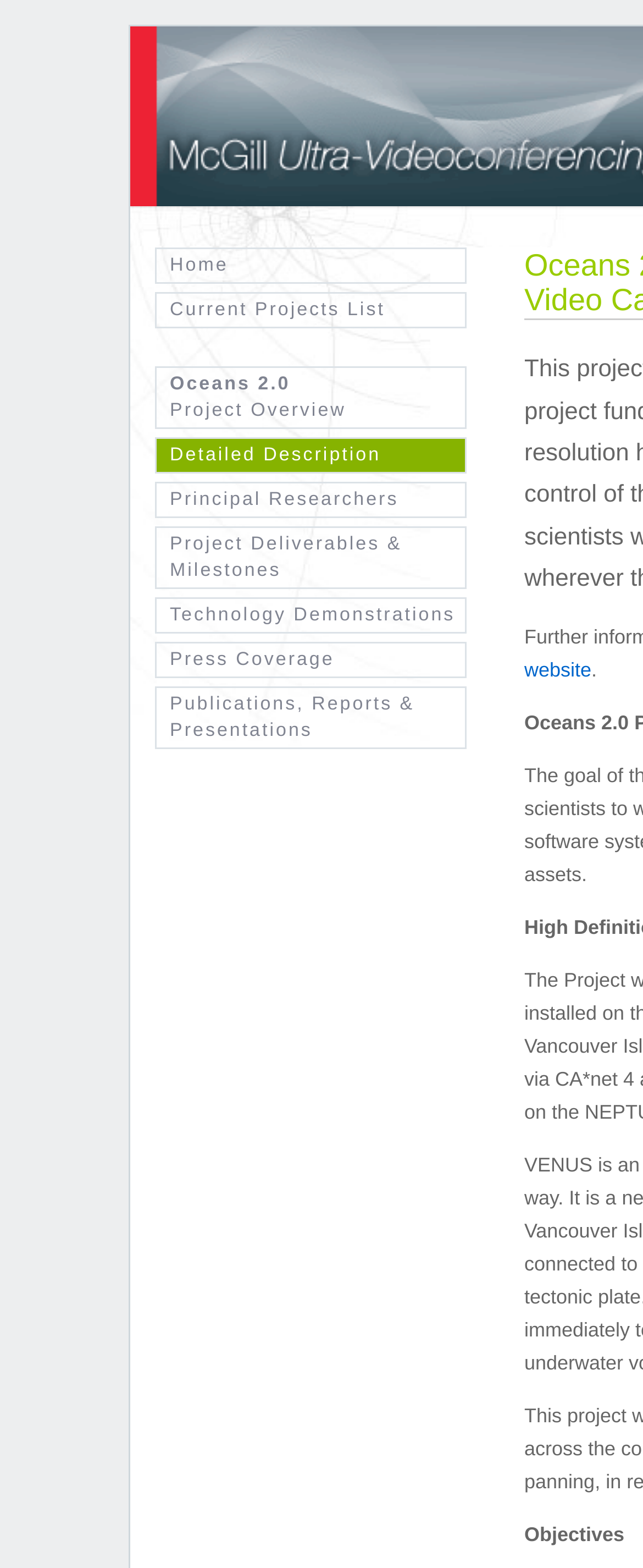Please identify the bounding box coordinates of the clickable region that I should interact with to perform the following instruction: "read about oceans 2.0 project overview". The coordinates should be expressed as four float numbers between 0 and 1, i.e., [left, top, right, bottom].

[0.241, 0.234, 0.726, 0.274]